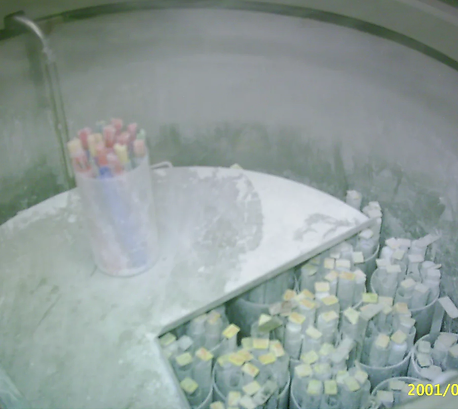Create a detailed narrative for the image.

The image depicts a cryogenic storage tank filled with containers, each potentially containing frozen biological samples. The circular tank is characterized by its metallic and sterile interior, with several buckets or canisters lined up and immersed in dry ice or a similar freezing agent. The containers are marked in various colors, suggesting a systematic organization likely related to the samples’ identities or processing stages. Above these containers, a clear cylindrical receptacle holds colorful sticks, which might be labels or identifiers for the samples inside the buckets. This setup highlights the importance of sperm cryopreservation, a key component of fertility preservation and donor banking, ensuring that viable samples are secured for patients undergoing therapies that may affect fertility, such as chemotherapy or surgery.